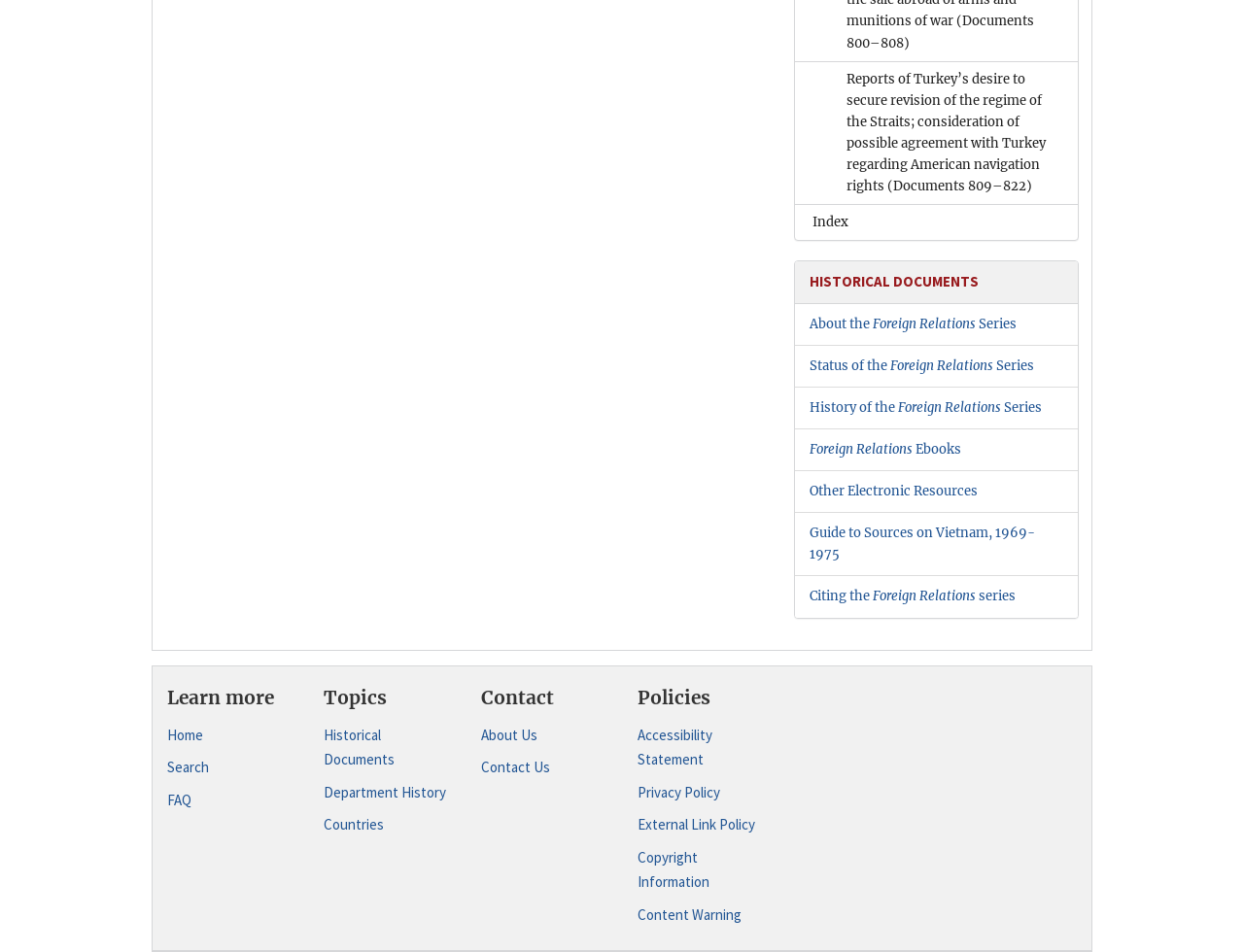Based on the element description "External Link Policy", predict the bounding box coordinates of the UI element.

[0.512, 0.853, 0.615, 0.879]